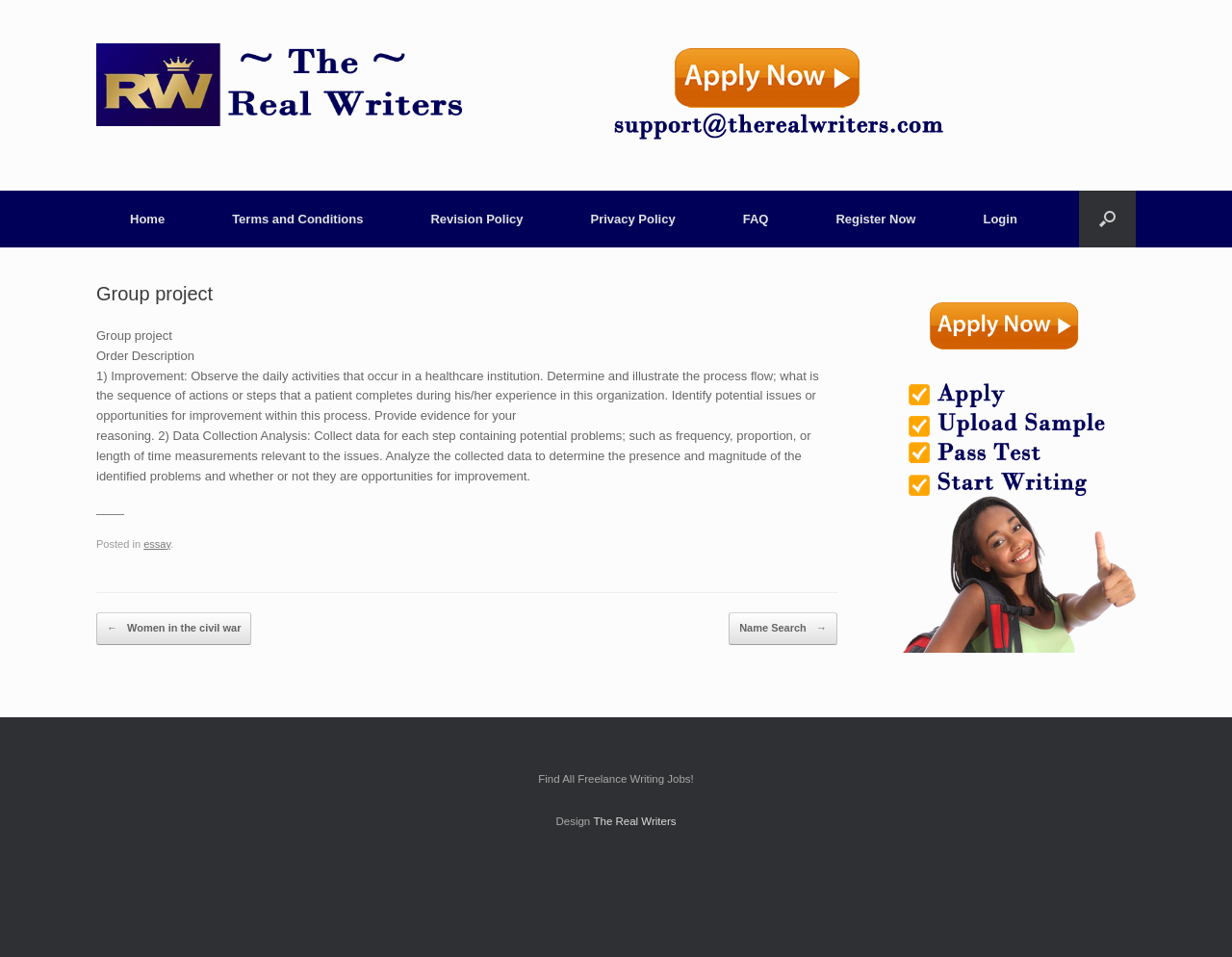What is the topic of the article?
Please give a detailed answer to the question using the information shown in the image.

The article is about a group project, and it describes the process flow of a patient's experience in a healthcare institution, identifying potential issues or opportunities for improvement.